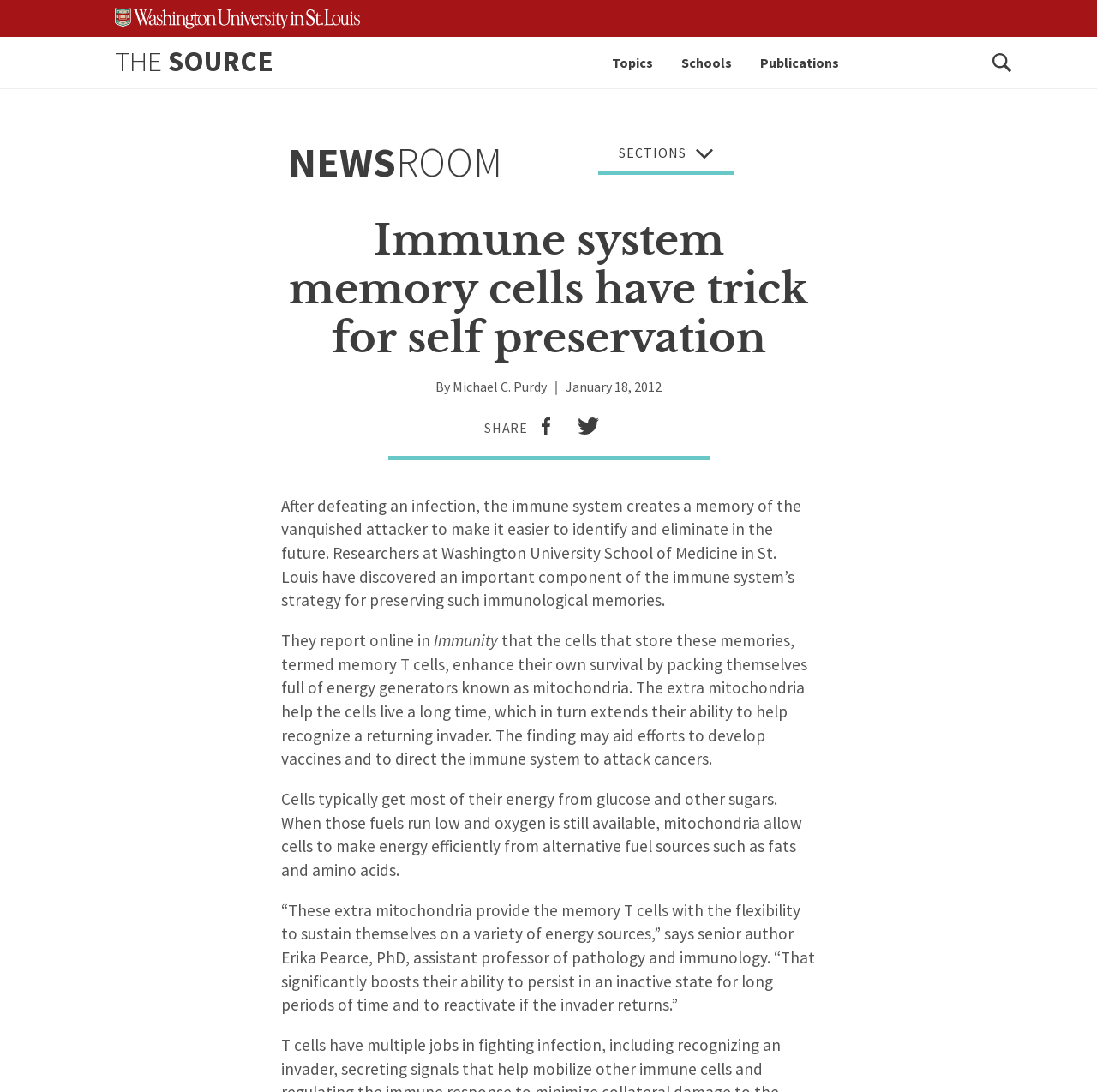What is the purpose of mitochondria in memory T cells?
Answer the question with as much detail as you can, using the image as a reference.

I found the answer by reading the main content area, which explains that mitochondria help memory T cells live a long time by providing energy from alternative fuel sources such as fats and amino acids when glucose and other sugars run low.